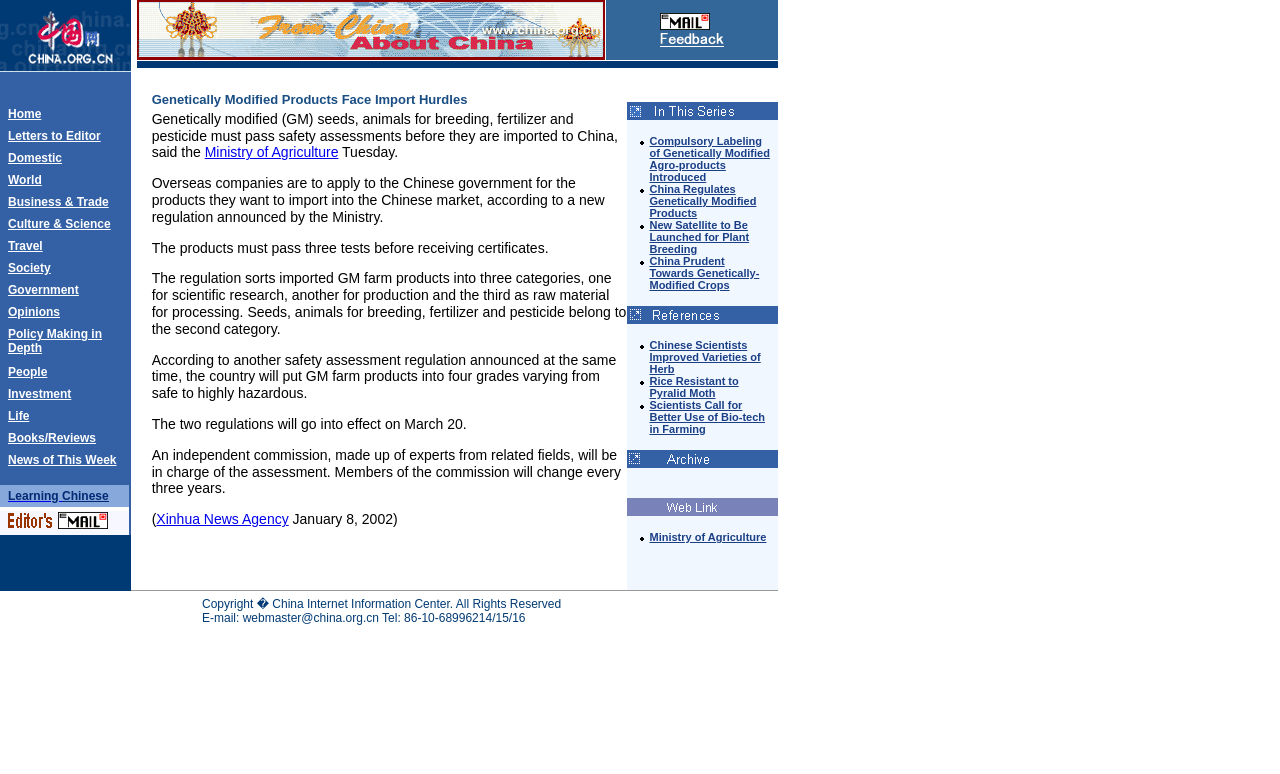Find the bounding box coordinates for the HTML element described in this sentence: "evolutionary leap in consciousness". Provide the coordinates as four float numbers between 0 and 1, in the format [left, top, right, bottom].

None